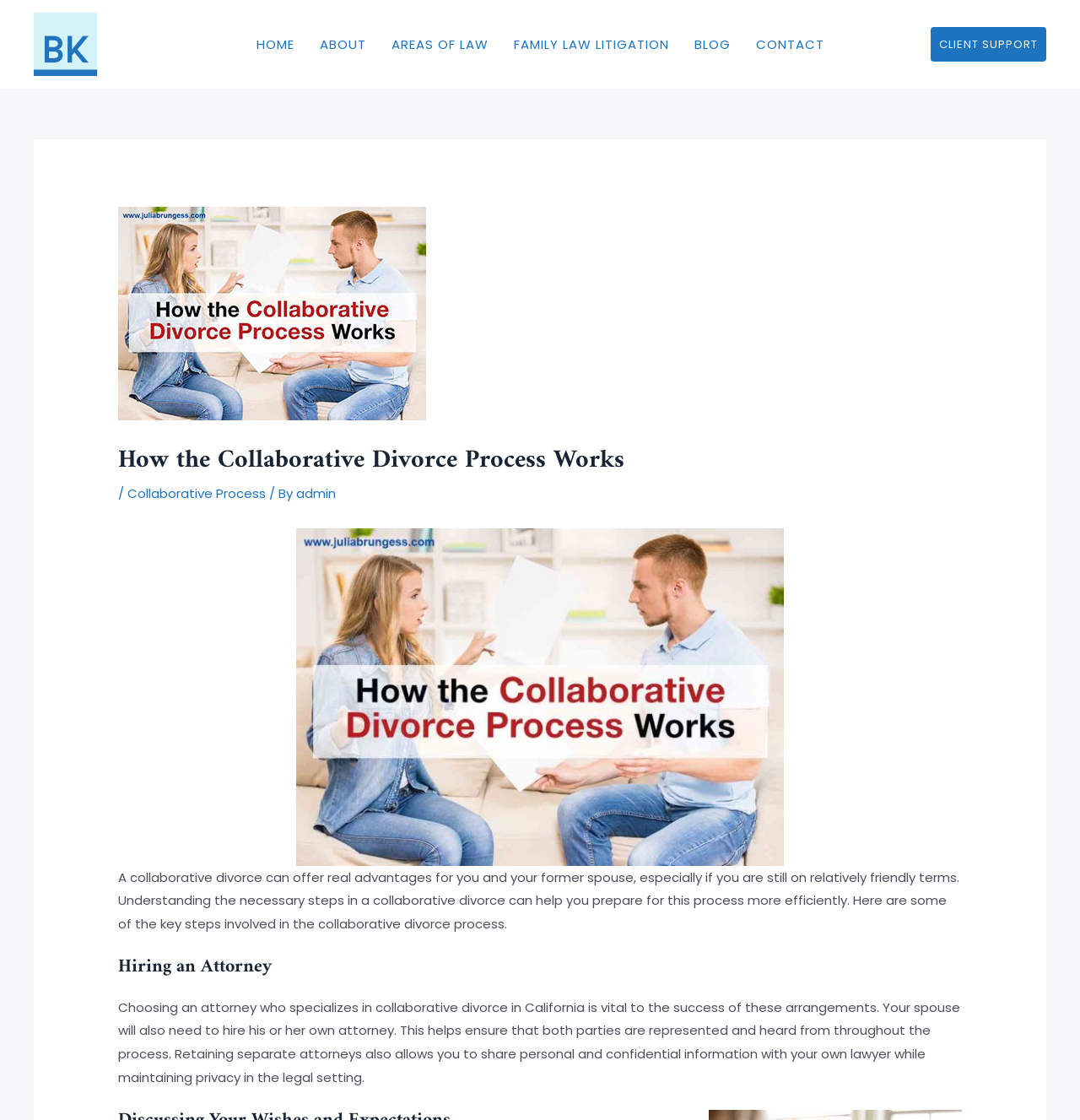Show the bounding box coordinates of the region that should be clicked to follow the instruction: "Click on the 'HOME' link."

[0.225, 0.009, 0.284, 0.07]